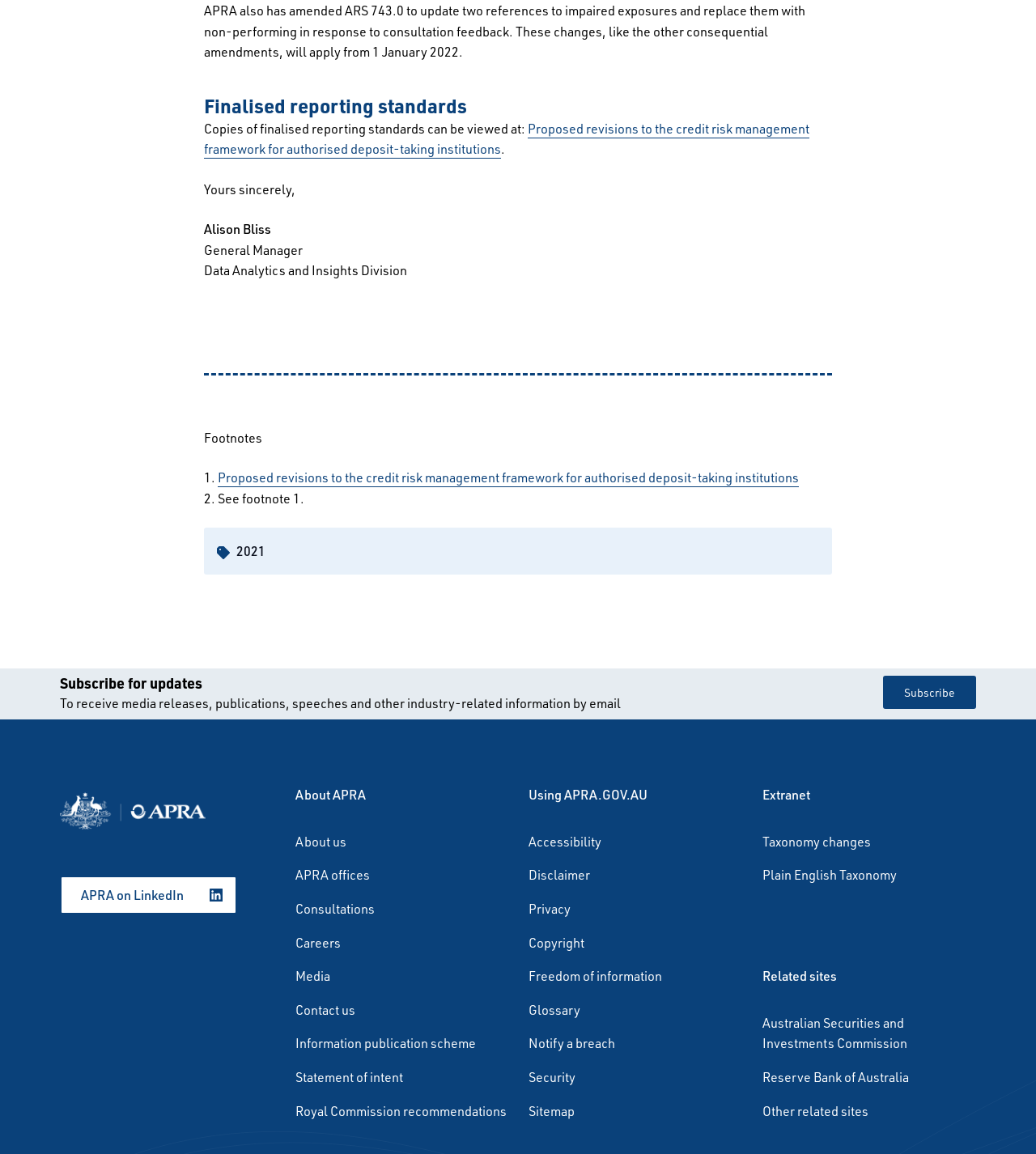Please provide the bounding box coordinates for the element that needs to be clicked to perform the following instruction: "Consult the glossary". The coordinates should be given as four float numbers between 0 and 1, i.e., [left, top, right, bottom].

[0.51, 0.866, 0.56, 0.884]